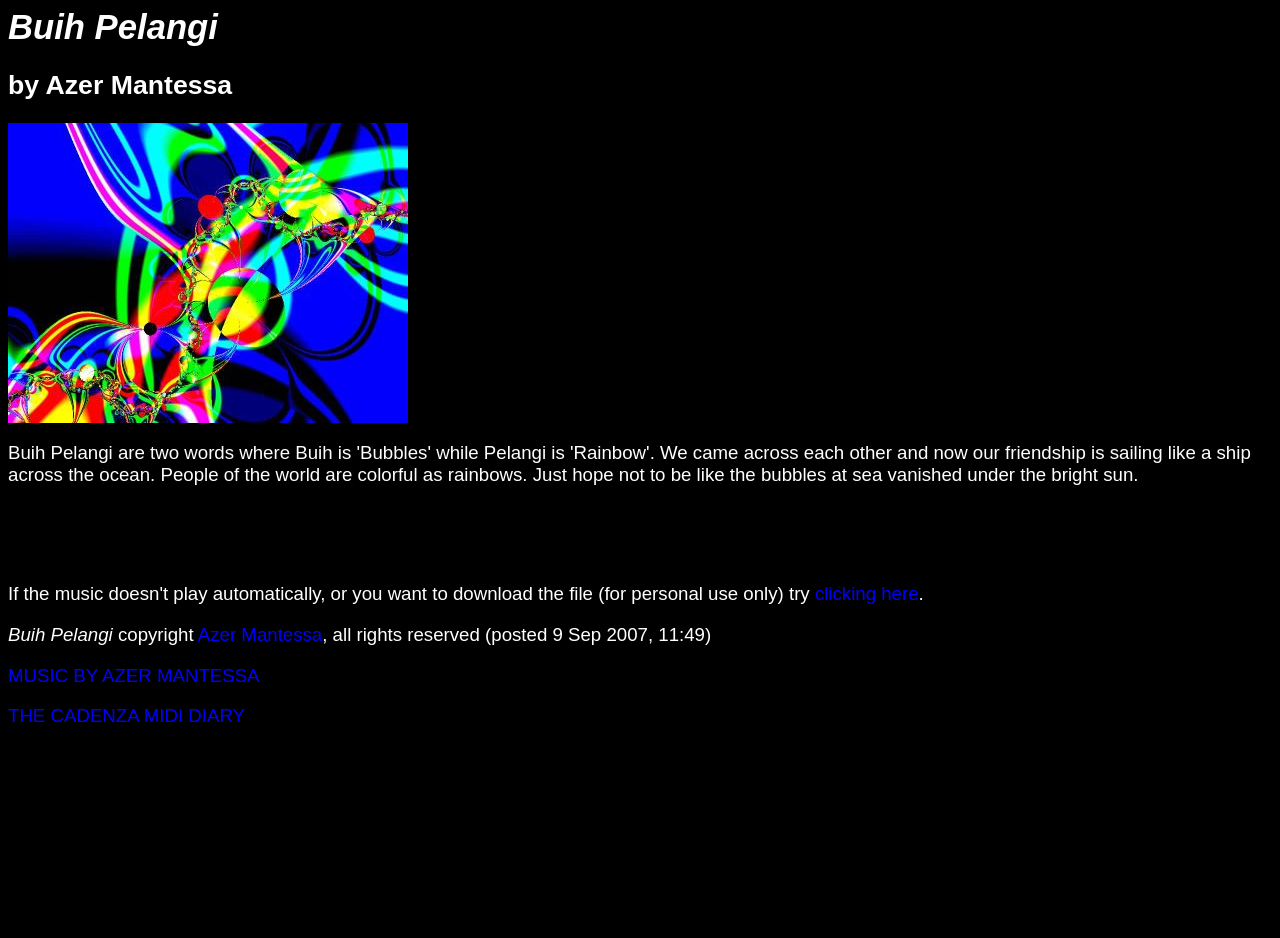What is the name of the music piece?
Respond to the question with a well-detailed and thorough answer.

The webpage has a prominent heading 'Buih Pelangi' which is likely to be the name of the music piece, as it is displayed prominently at the top of the page.